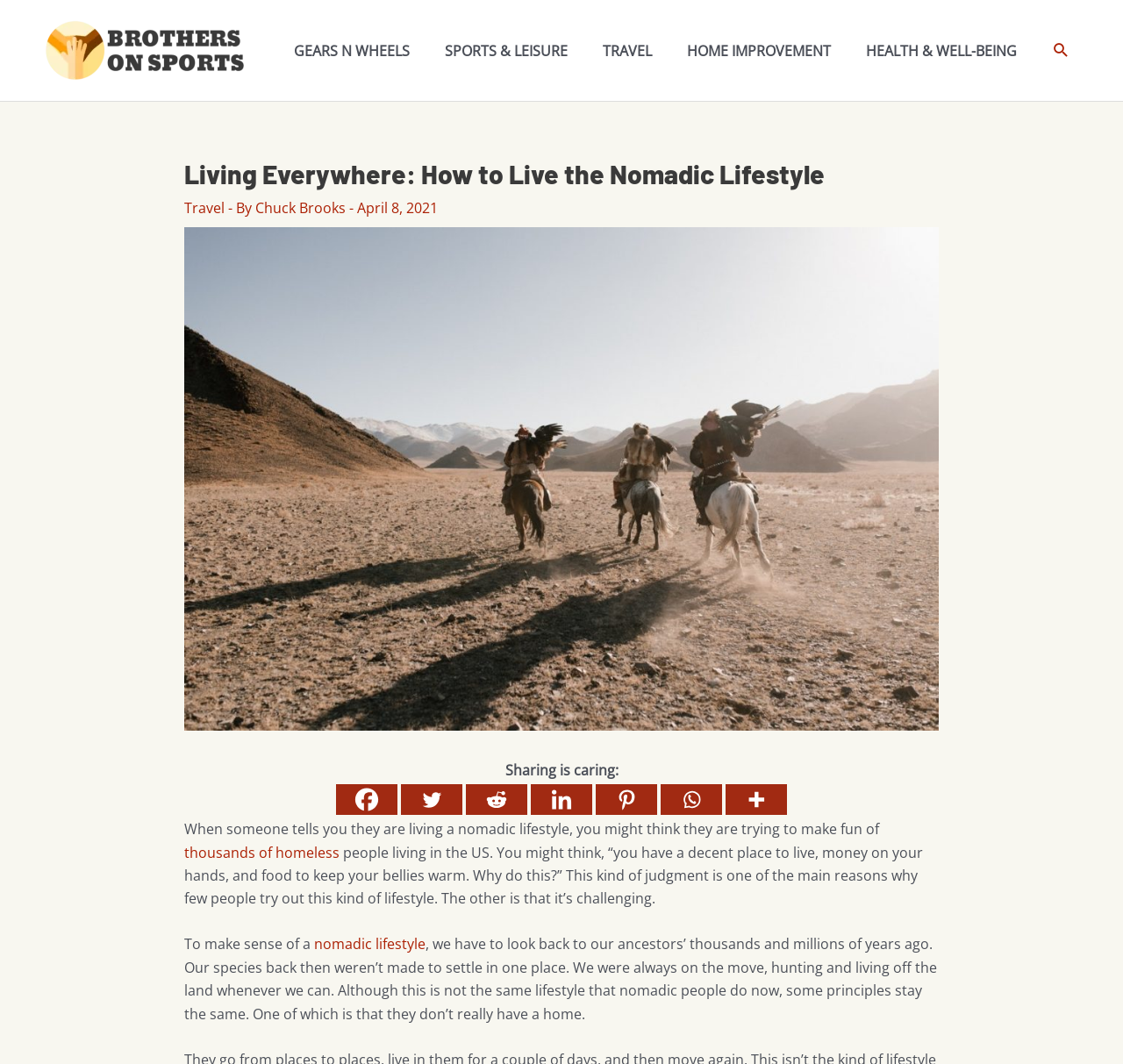Find the bounding box coordinates of the clickable area required to complete the following action: "Click the 'TRAVEL' link".

[0.521, 0.021, 0.596, 0.074]